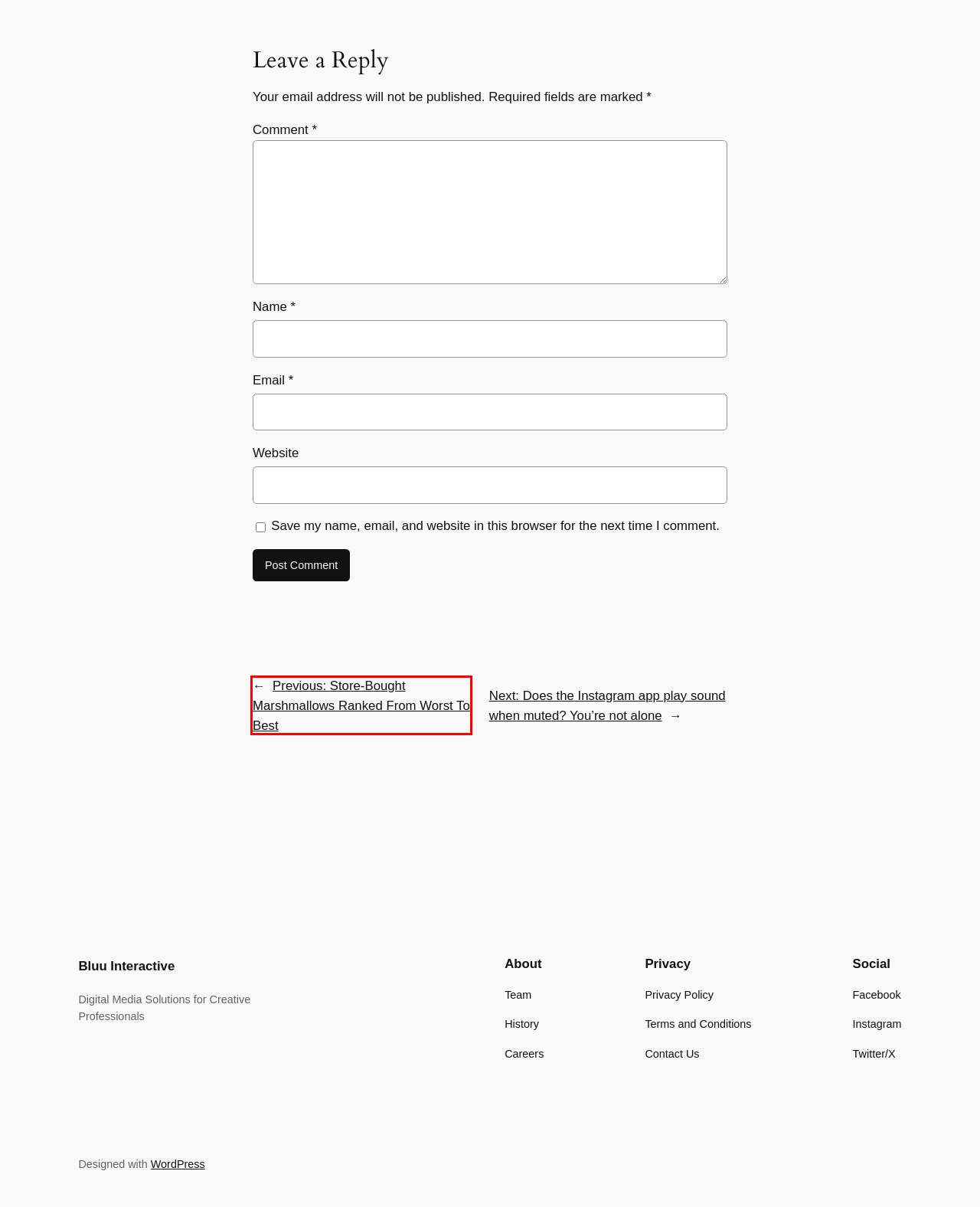You are looking at a screenshot of a webpage with a red bounding box around an element. Determine the best matching webpage description for the new webpage resulting from clicking the element in the red bounding box. Here are the descriptions:
A. Blog Tool, Publishing Platform, and CMS – WordPress.org
B. The Queen Archives - Bluu Interactive
C. Store-Bought Marshmallows Ranked From Worst To Best - Bluu Interactive
D. King Charles III Archives - Bluu Interactive
E. Does the Instagram app play sound when muted? You’re not alone - Bluu Interactive
F. Prince Andrew Archives - Bluu Interactive
G. Bluu Interactive - Digital Media Solutions for Creative Professionals
H. Daily Mail Archives - Bluu Interactive

C